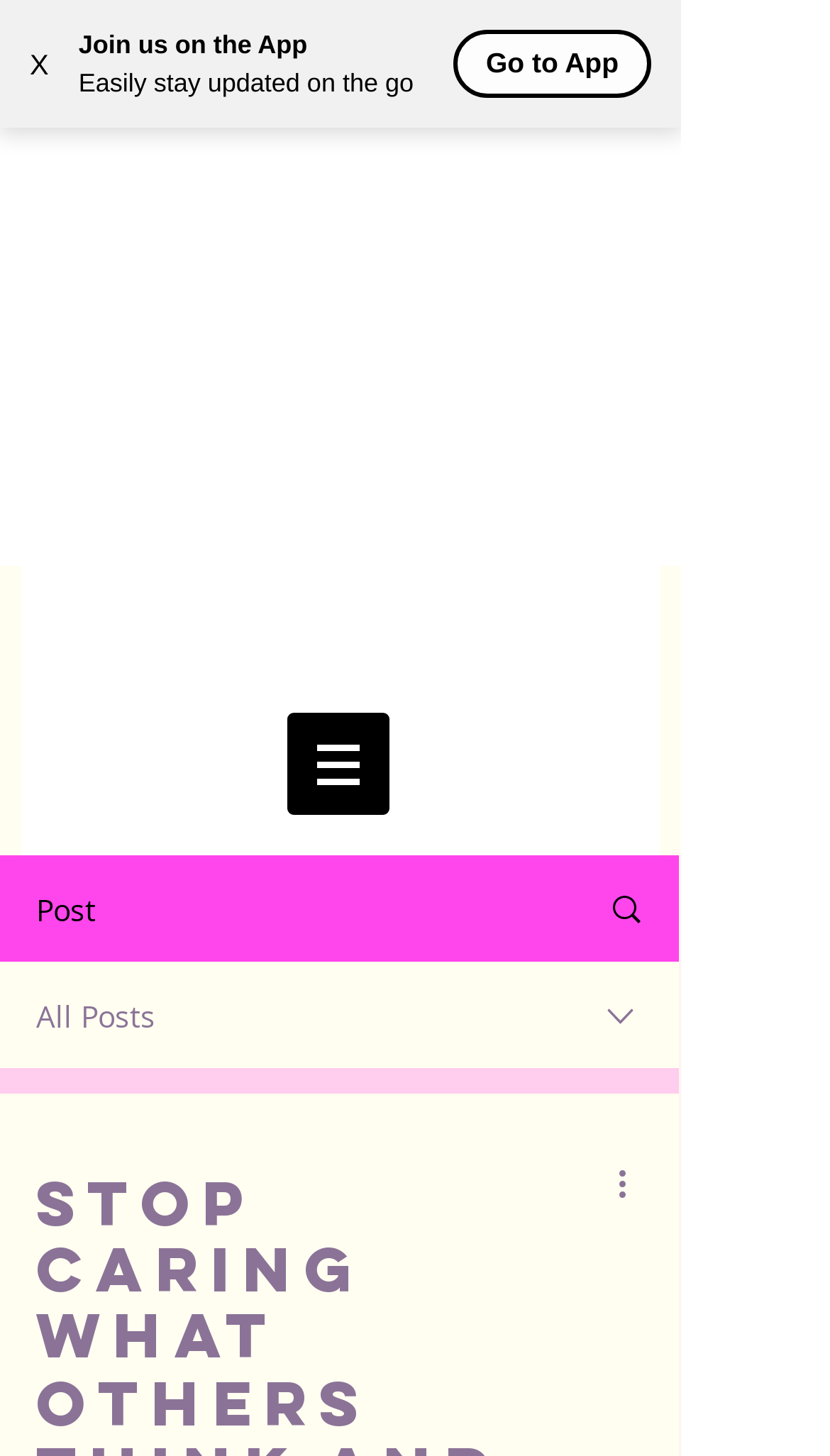Give a concise answer using only one word or phrase for this question:
What is the name of the website?

Glitteru